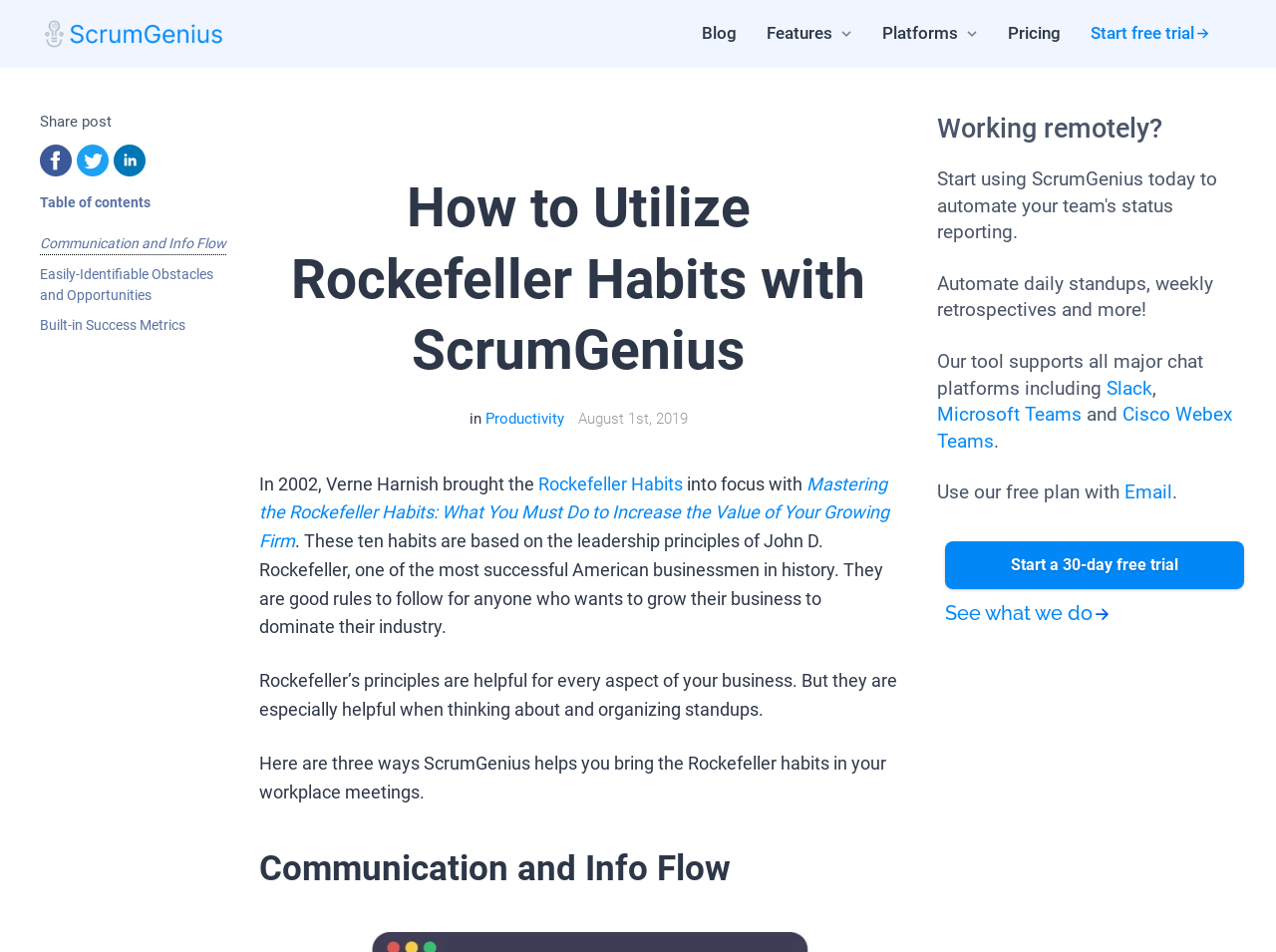Give a detailed overview of the webpage's appearance and contents.

The webpage is about utilizing the Rockefeller Habits with ScrumGenius. At the top left, there is a logo of ScrumGenius, accompanied by a link to the website. To the right, there are navigation links to "Blog", "Features", "Platforms", and "Pricing", along with a call-to-action button to start a free trial.

Below the navigation bar, there is a section with social media sharing links, including Facebook, Twitter, and LinkedIn. Next to it, there is a table of contents with links to different sections of the article, including "Communication and Info Flow", "Easily-Identifiable Obstacles and Opportunities", and "Built-in Success Metrics".

The main content of the webpage is an article with a heading "How to Utilize Rockefeller Habits with ScrumGenius". The article starts with a brief introduction to the Rockefeller Habits, which were popularized by Verne Harnish in 2002. The habits are based on the leadership principles of John D. Rockefeller and are helpful for growing a business.

The article then explains how ScrumGenius utilizes the Rockefeller Habits, particularly in organizing standups. There are three sections in the article, each highlighting a different way ScrumGenius helps bring the Rockefeller habits into workplace meetings.

To the right of the article, there is a sidebar with a heading "Working remotely?" and a brief description of ScrumGenius's tool, which automates daily standups, weekly retrospectives, and more. The tool supports all major chat platforms, including Slack, Microsoft Teams, and Cisco Webex Teams. There is also a call-to-action button to start a 30-day free trial.

Overall, the webpage is focused on explaining the benefits of using ScrumGenius to implement the Rockefeller Habits in workplace meetings, particularly for remote teams.